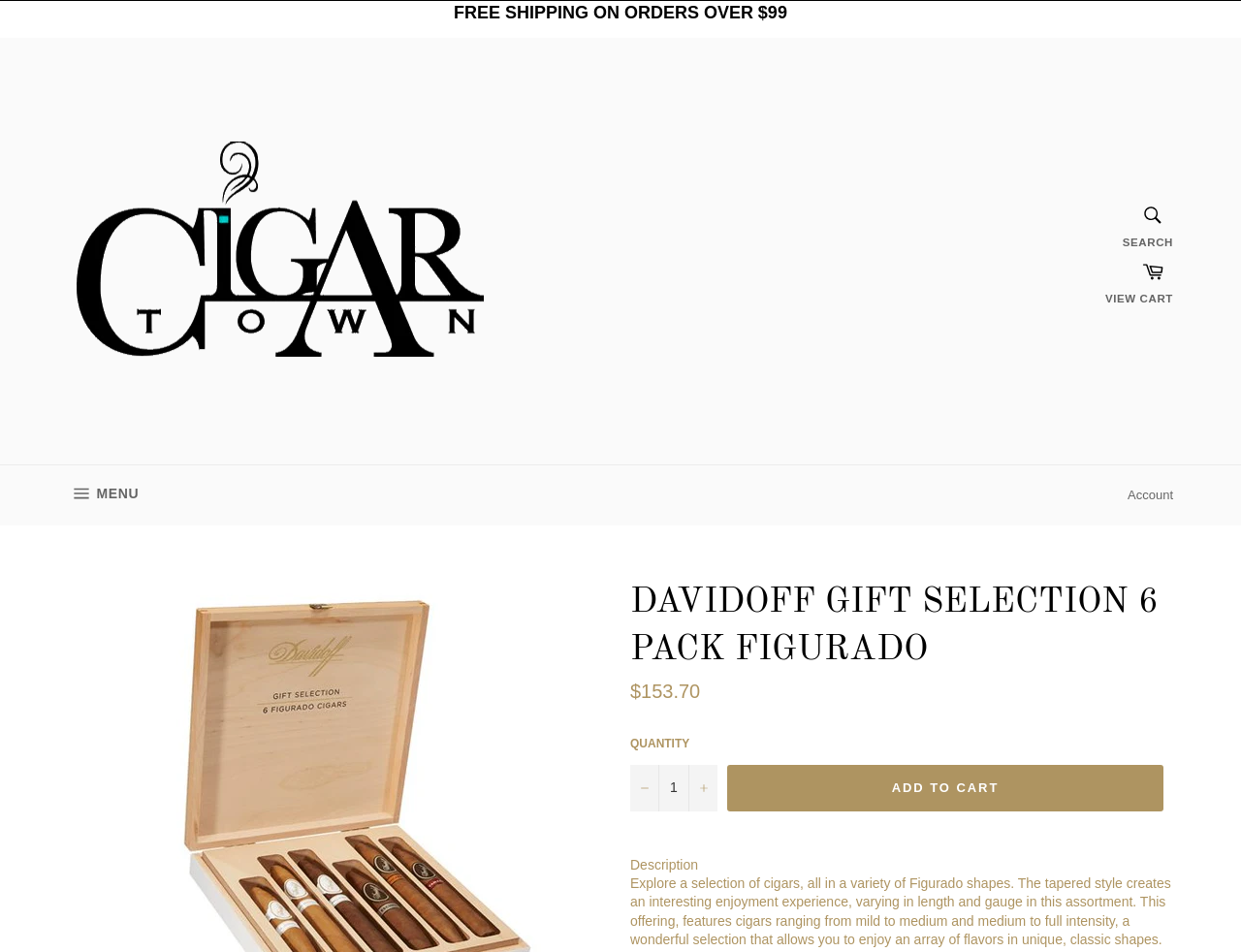What is the price of the Davidoff Gift Selection 6 Pack Figurado?
Look at the image and respond with a one-word or short phrase answer.

153.70 dollars